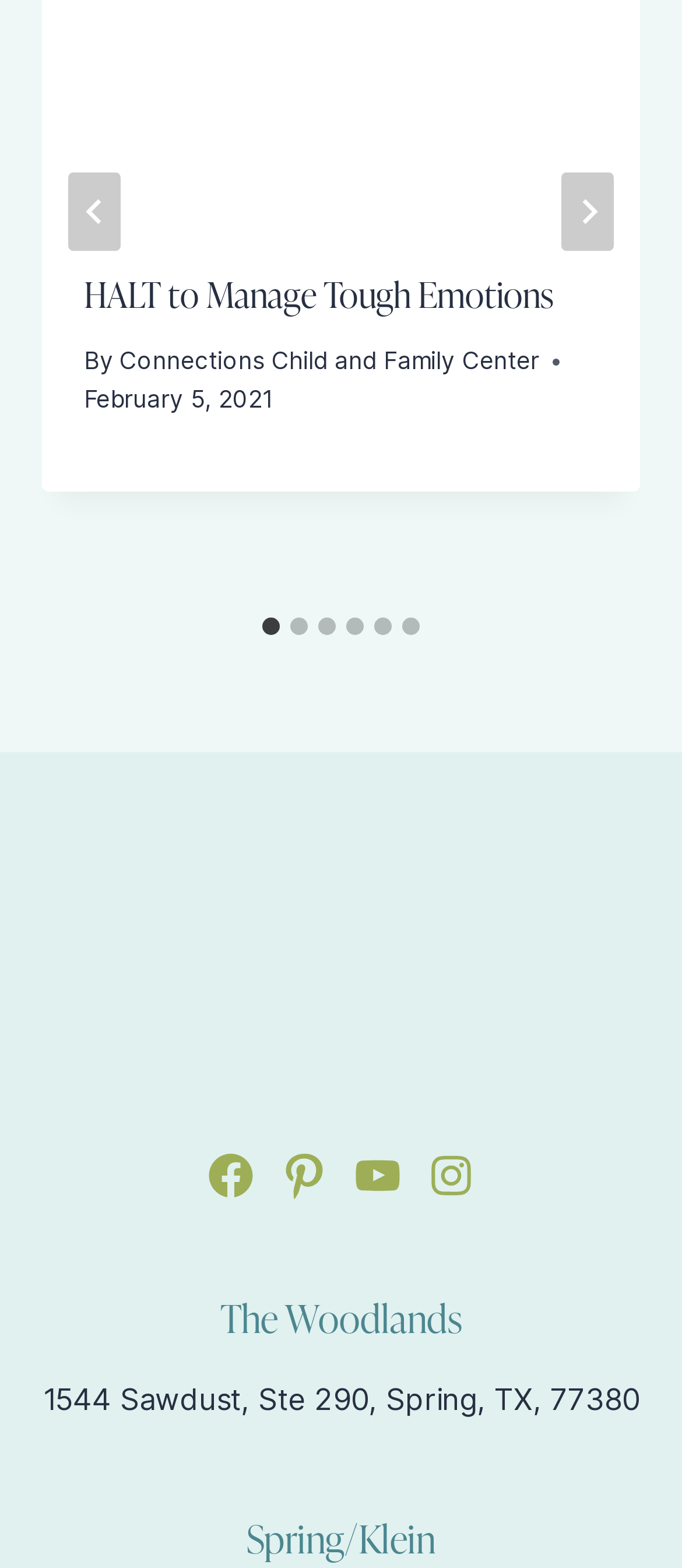Please determine the bounding box coordinates of the element's region to click in order to carry out the following instruction: "Go to the last slide". The coordinates should be four float numbers between 0 and 1, i.e., [left, top, right, bottom].

[0.1, 0.109, 0.177, 0.16]